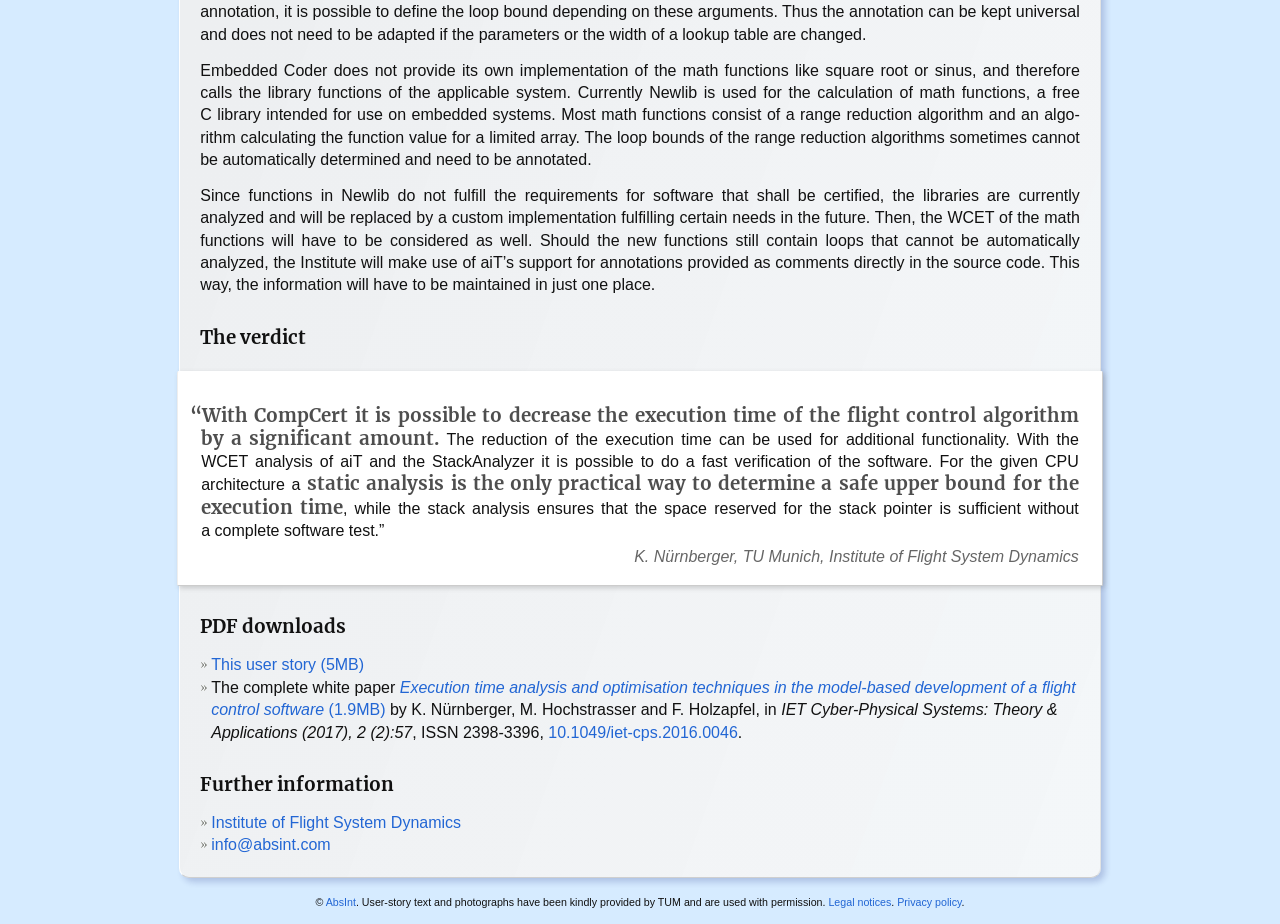Answer in one word or a short phrase: 
What is the purpose of the WCET analysis?

To determine a safe upper bound for execution time